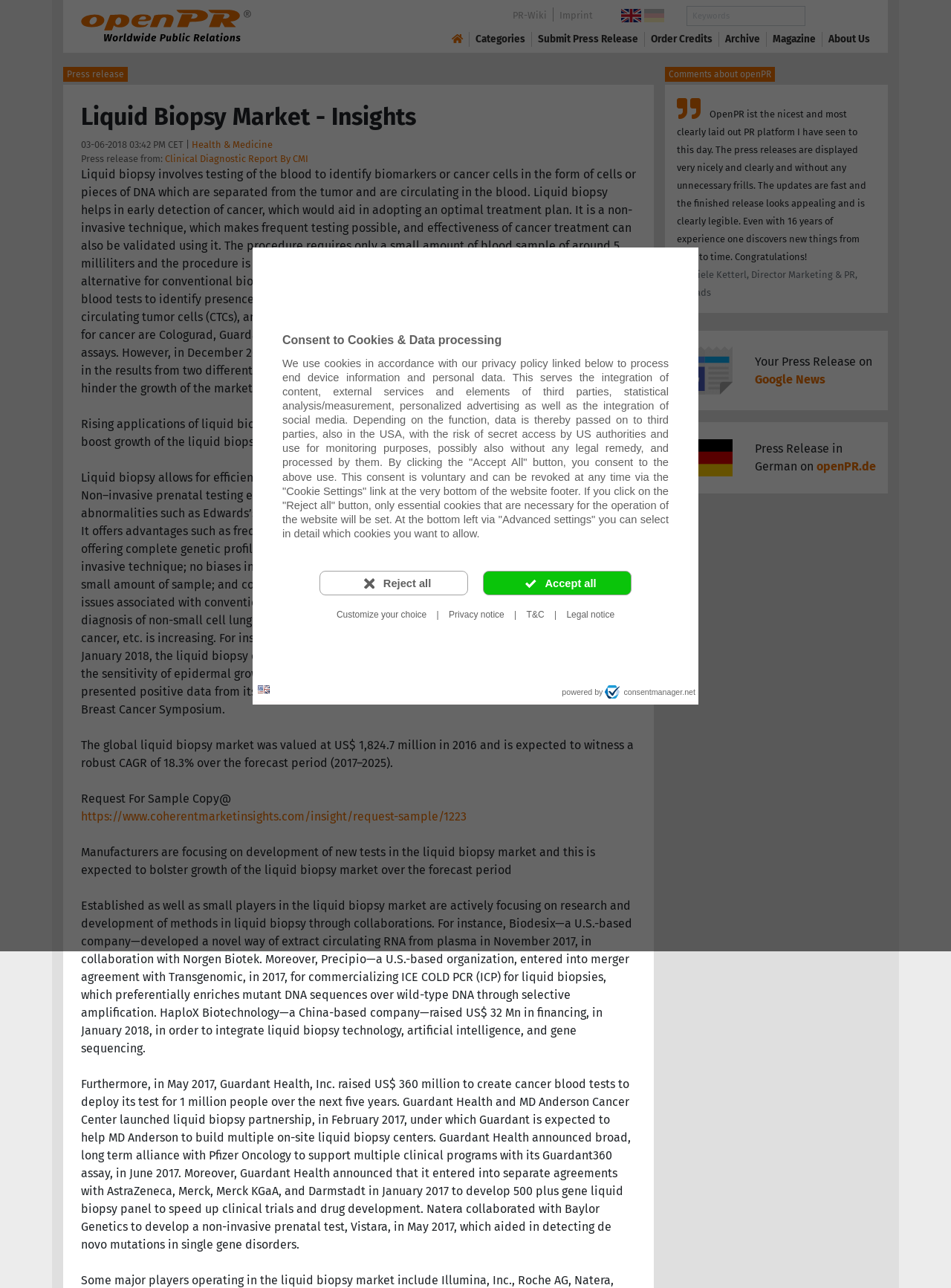Identify the bounding box coordinates of the section to be clicked to complete the task described by the following instruction: "Check the About Us page". The coordinates should be four float numbers between 0 and 1, formatted as [left, top, right, bottom].

[0.871, 0.025, 0.915, 0.036]